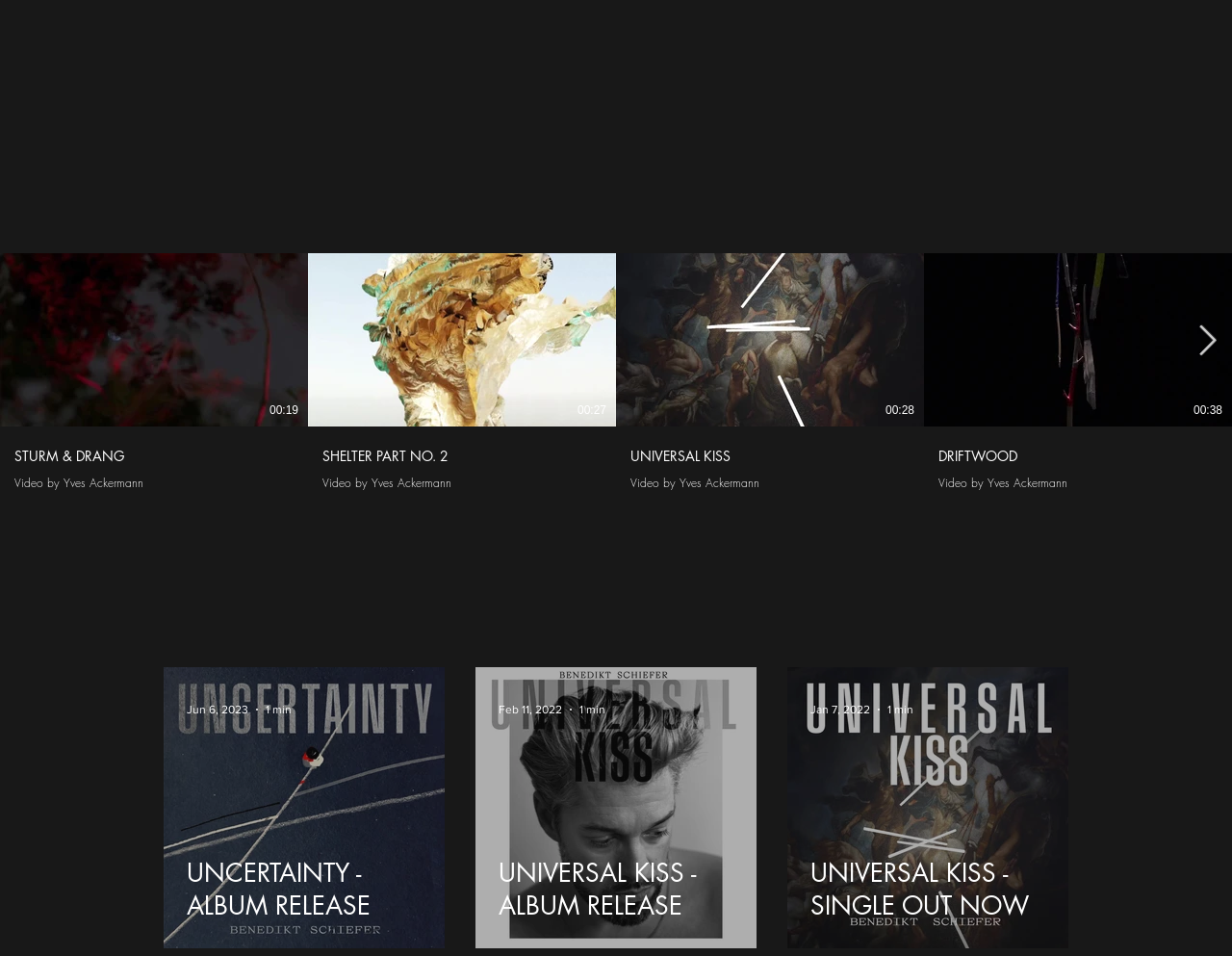Specify the bounding box coordinates for the region that must be clicked to perform the given instruction: "Play the 'STURM & DRANG' video".

[0.109, 0.335, 0.141, 0.376]